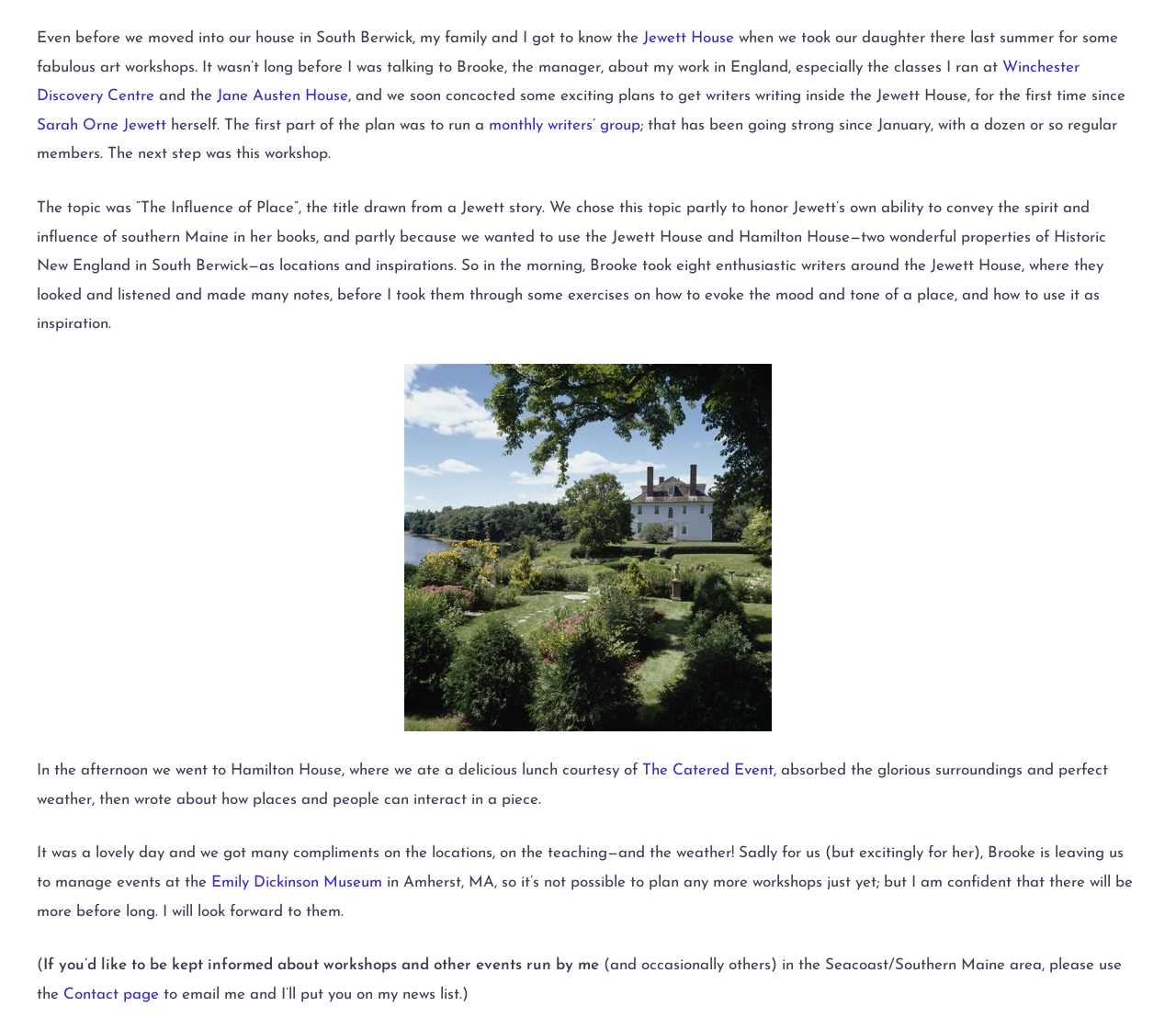Based on the provided description, "на этой странице.", find the bounding box of the corresponding UI element in the screenshot.

None